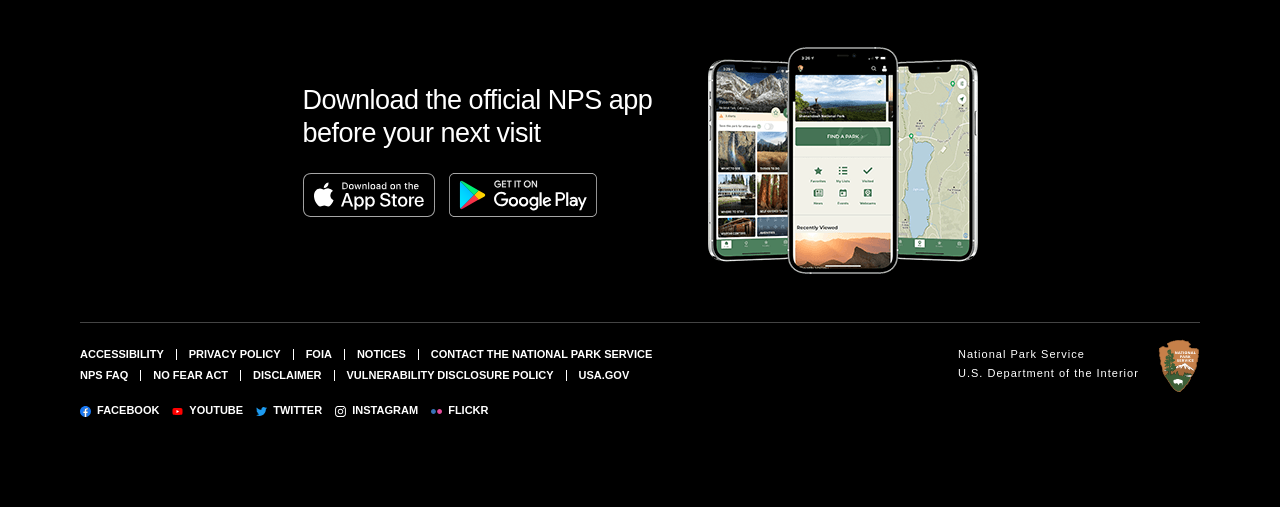Locate and provide the bounding box coordinates for the HTML element that matches this description: "USA.gov".

[0.452, 0.727, 0.492, 0.751]